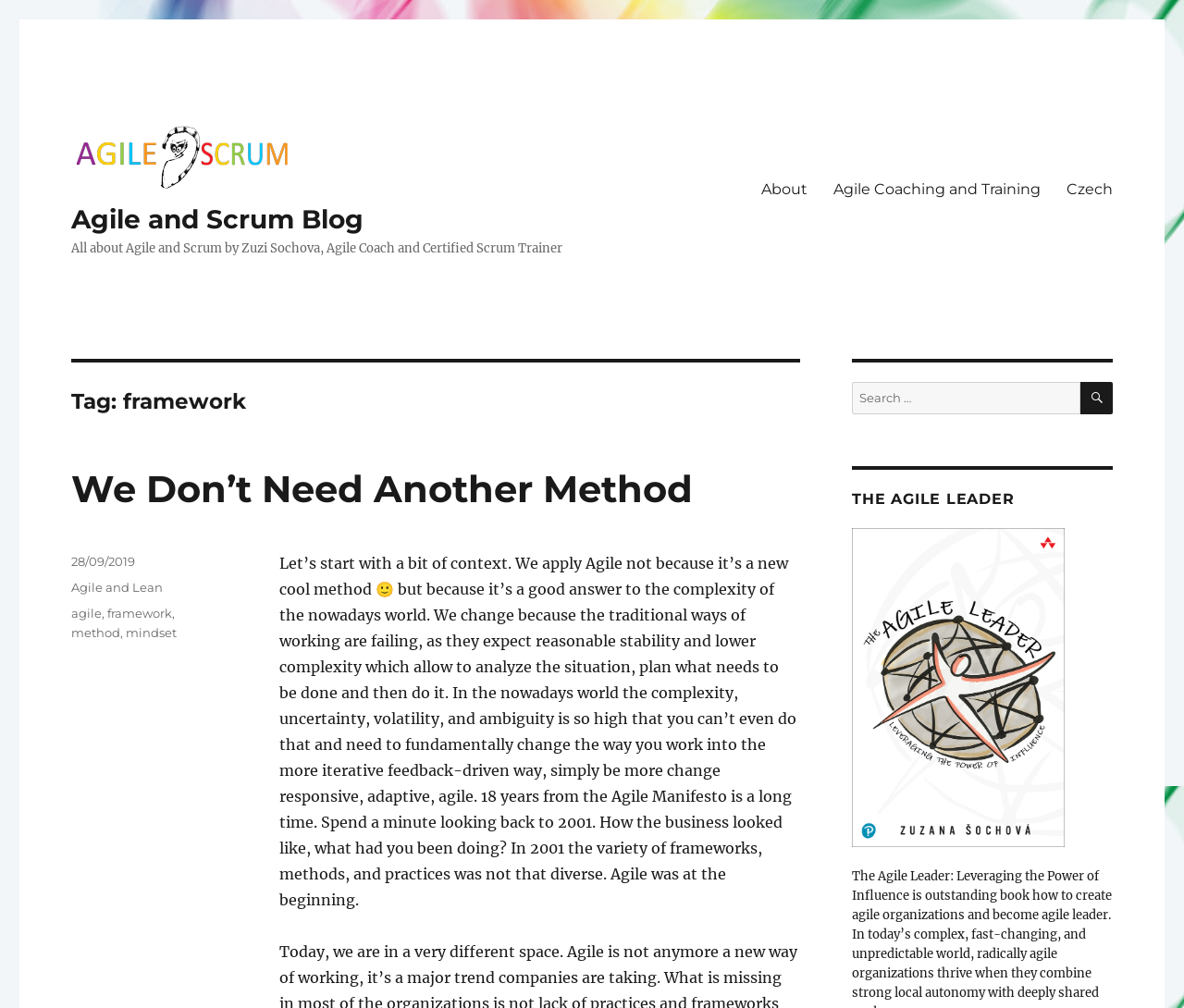Indicate the bounding box coordinates of the element that must be clicked to execute the instruction: "Read the blog post about framework". The coordinates should be given as four float numbers between 0 and 1, i.e., [left, top, right, bottom].

[0.06, 0.462, 0.585, 0.507]